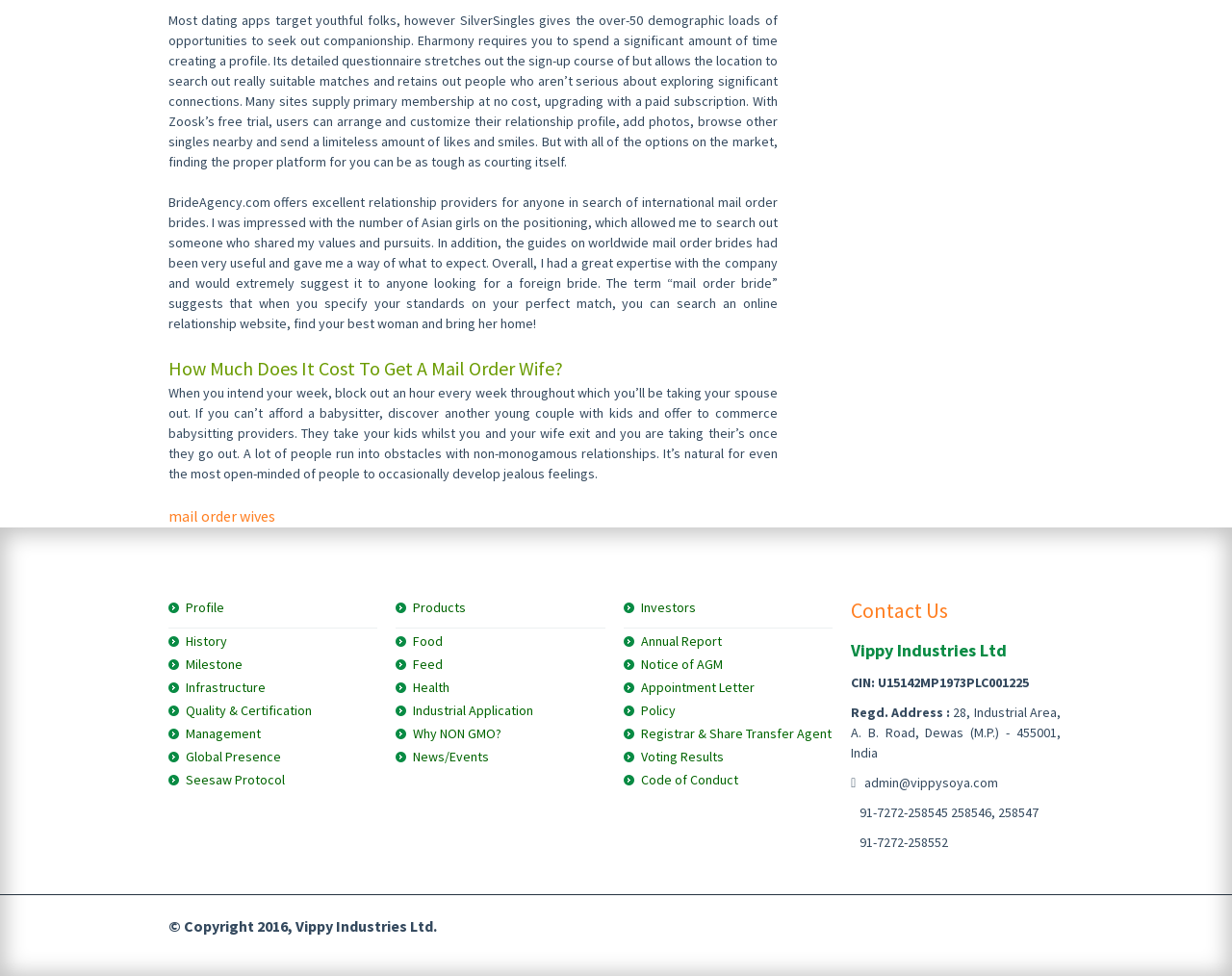Give a concise answer using one word or a phrase to the following question:
What is the main topic of this webpage?

Mail order wives